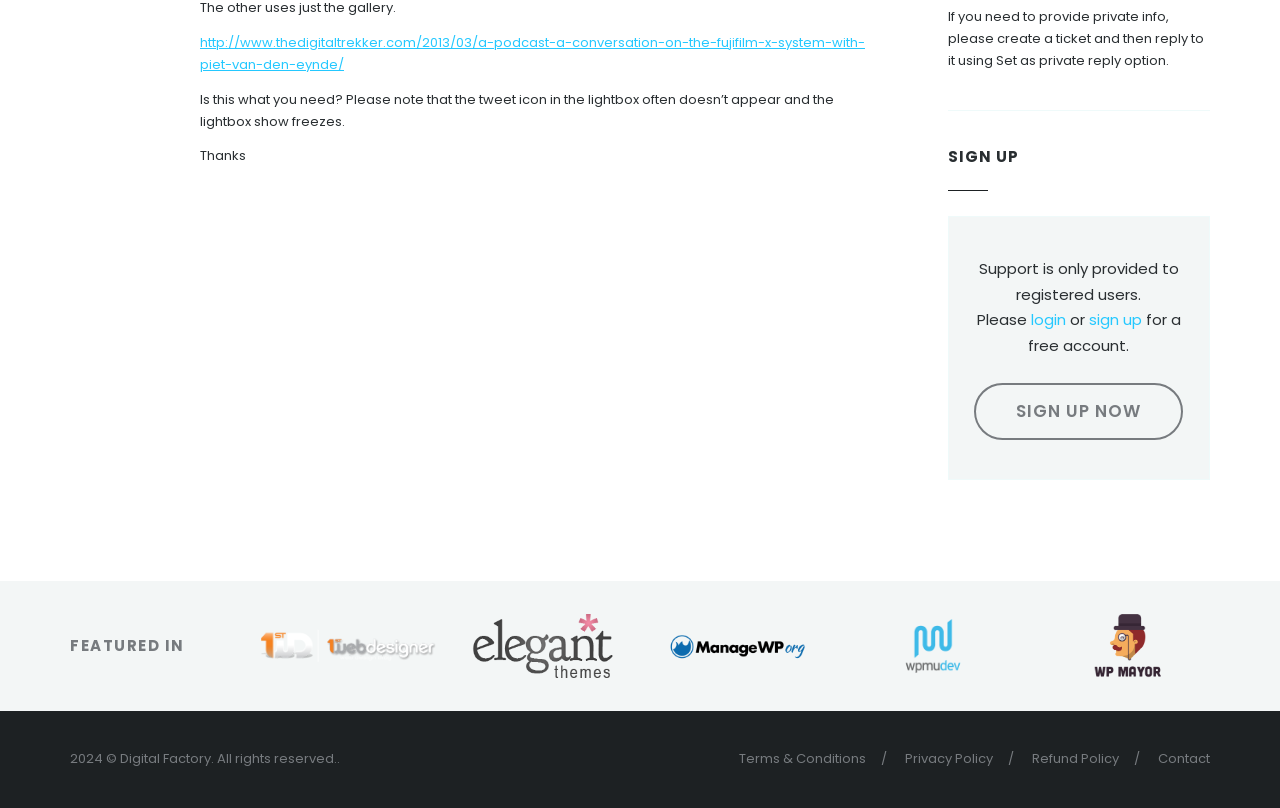Given the element description: "Refund Policy", predict the bounding box coordinates of this UI element. The coordinates must be four float numbers between 0 and 1, given as [left, top, right, bottom].

[0.795, 0.927, 0.886, 0.951]